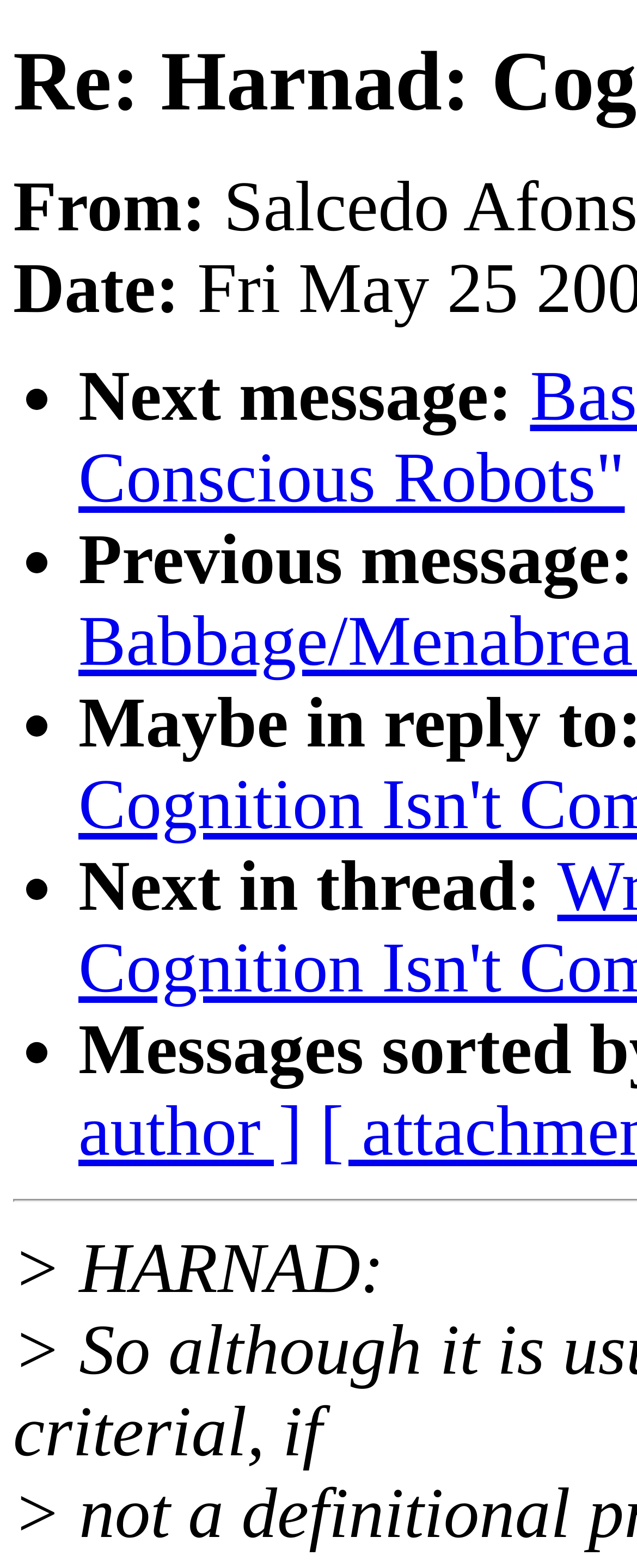Please provide a one-word or phrase answer to the question: 
What is the text above 'Next message:'?

From: